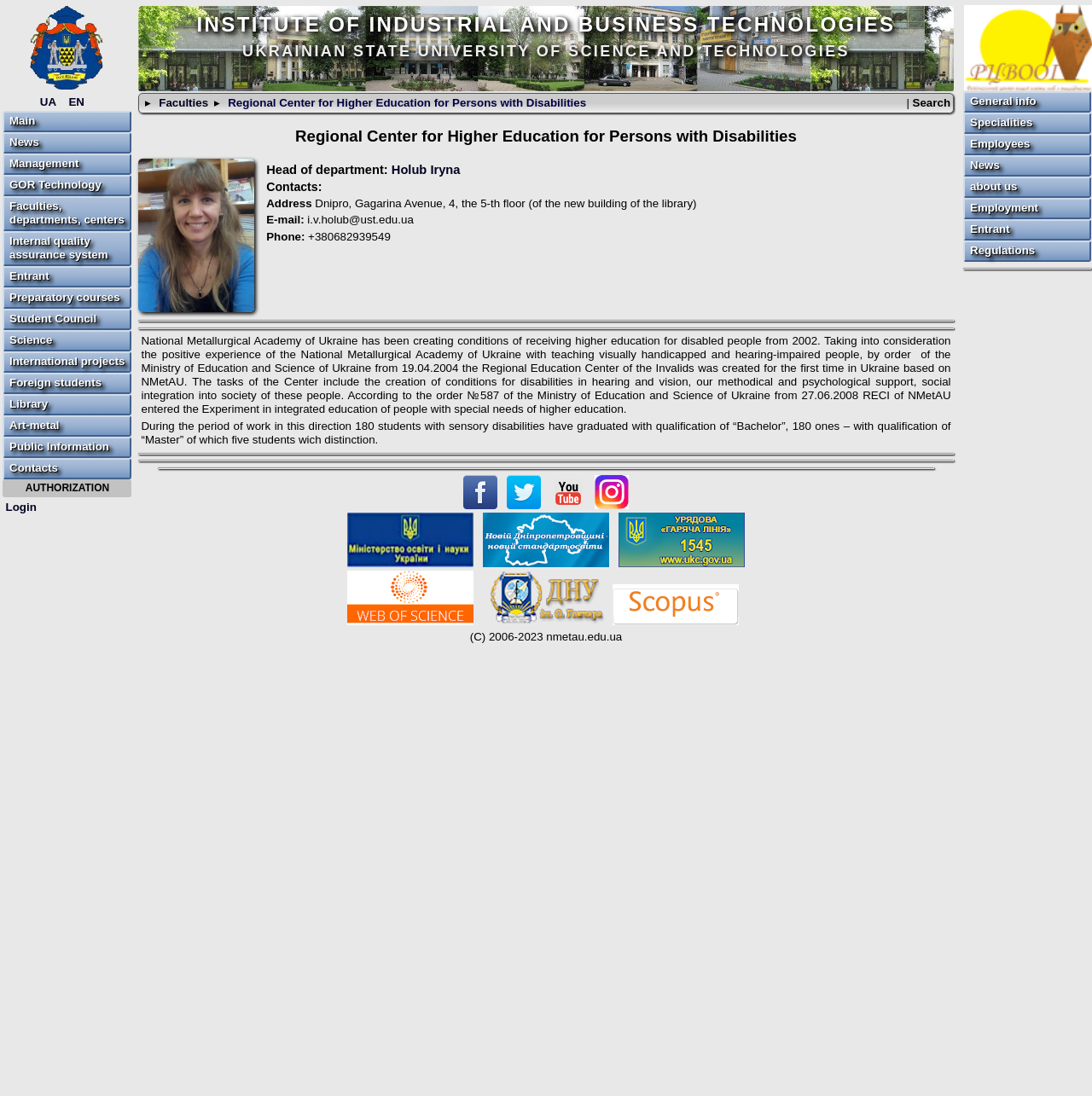Please identify the bounding box coordinates of the area I need to click to accomplish the following instruction: "Search for something".

[0.836, 0.088, 0.87, 0.1]